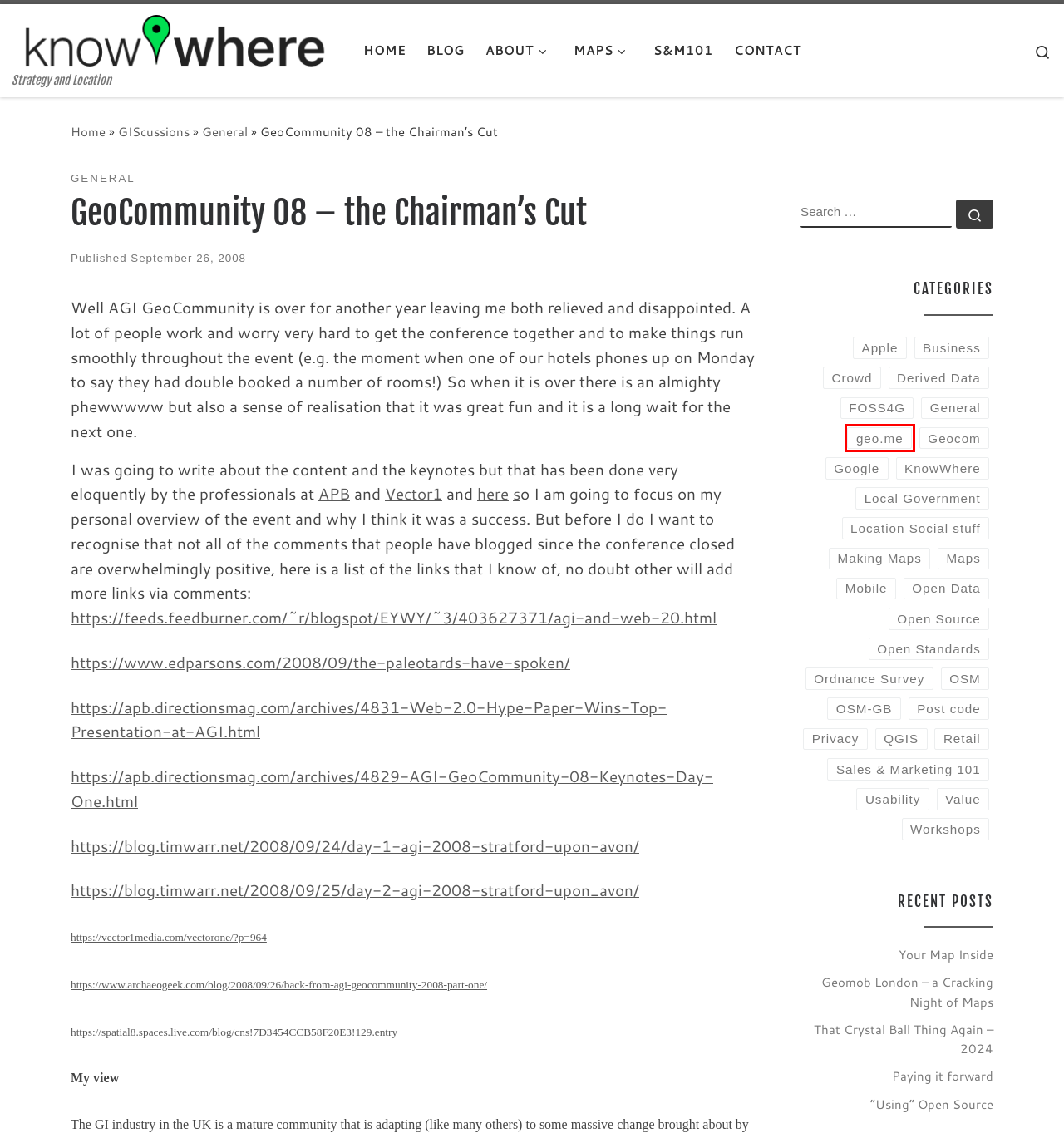A screenshot of a webpage is given with a red bounding box around a UI element. Choose the description that best matches the new webpage shown after clicking the element within the red bounding box. Here are the candidates:
A. “Using” Open Source – KnowWhere
B. Apple – KnowWhere
C. Open Standards – KnowWhere
D. Making Maps – KnowWhere
E. geo.me – KnowWhere
F. QGIS – KnowWhere
G. KnowWhere – Strategy and Location
H. Sales & Marketing 101 – KnowWhere

E